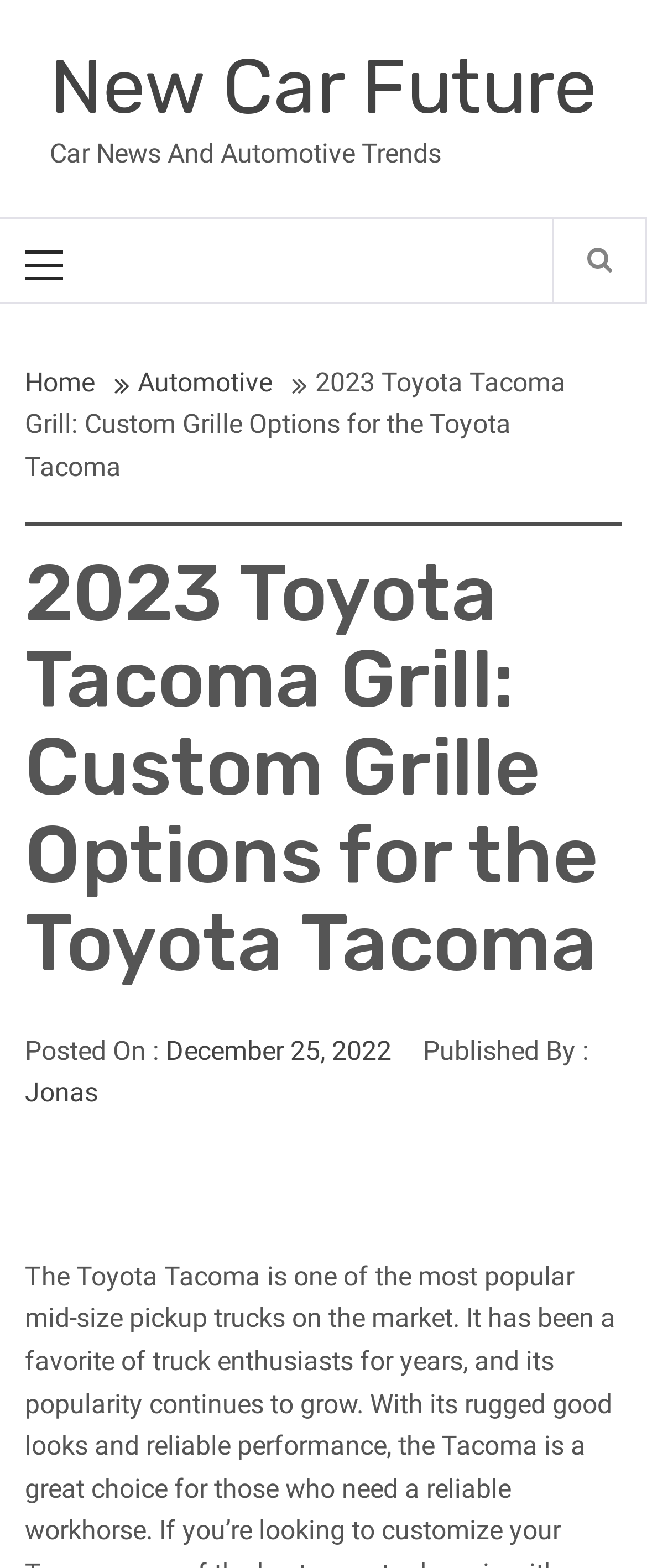Provide a brief response to the question below using a single word or phrase: 
Who is the author of the post?

Jonas